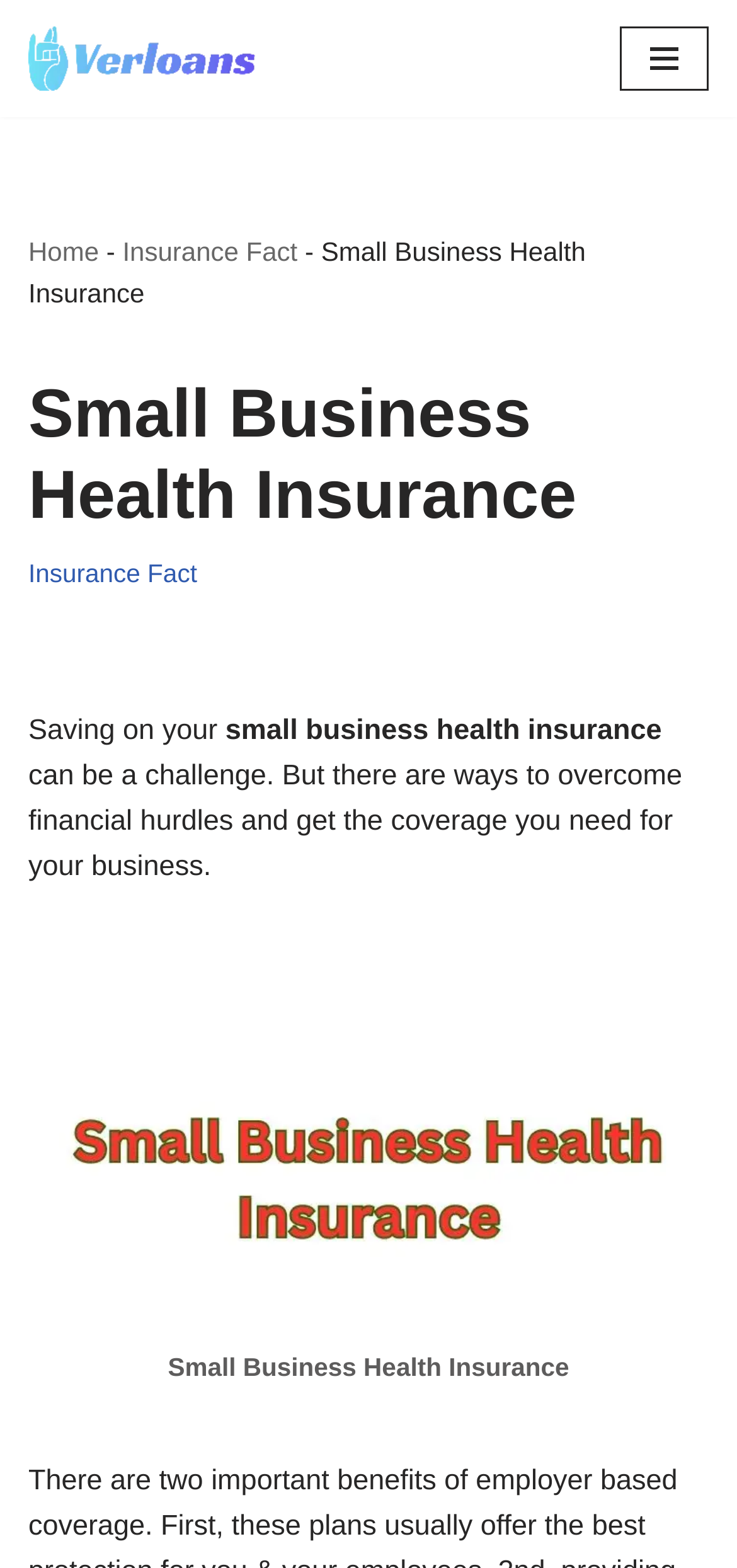What is the main topic of this webpage?
Please answer the question with a detailed and comprehensive explanation.

Based on the webpage's structure and content, it appears that the main topic is small business health insurance, as indicated by the heading and the text that follows.